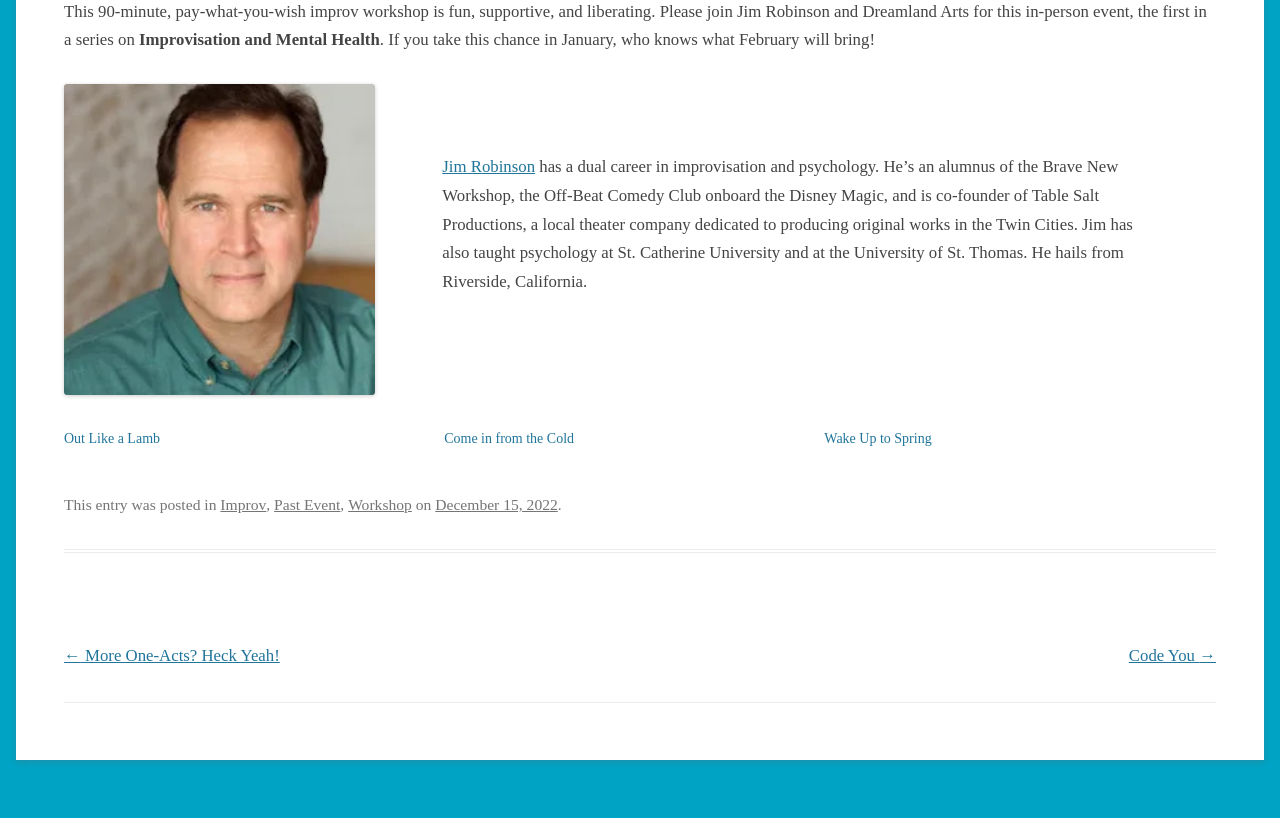Please provide a comprehensive answer to the question below using the information from the image: What is the name of the theater company co-founded by Jim Robinson?

I found a StaticText element with the text '...co-founder of Table Salt Productions, a local theater company...' which indicates the name of the theater company co-founded by Jim Robinson.